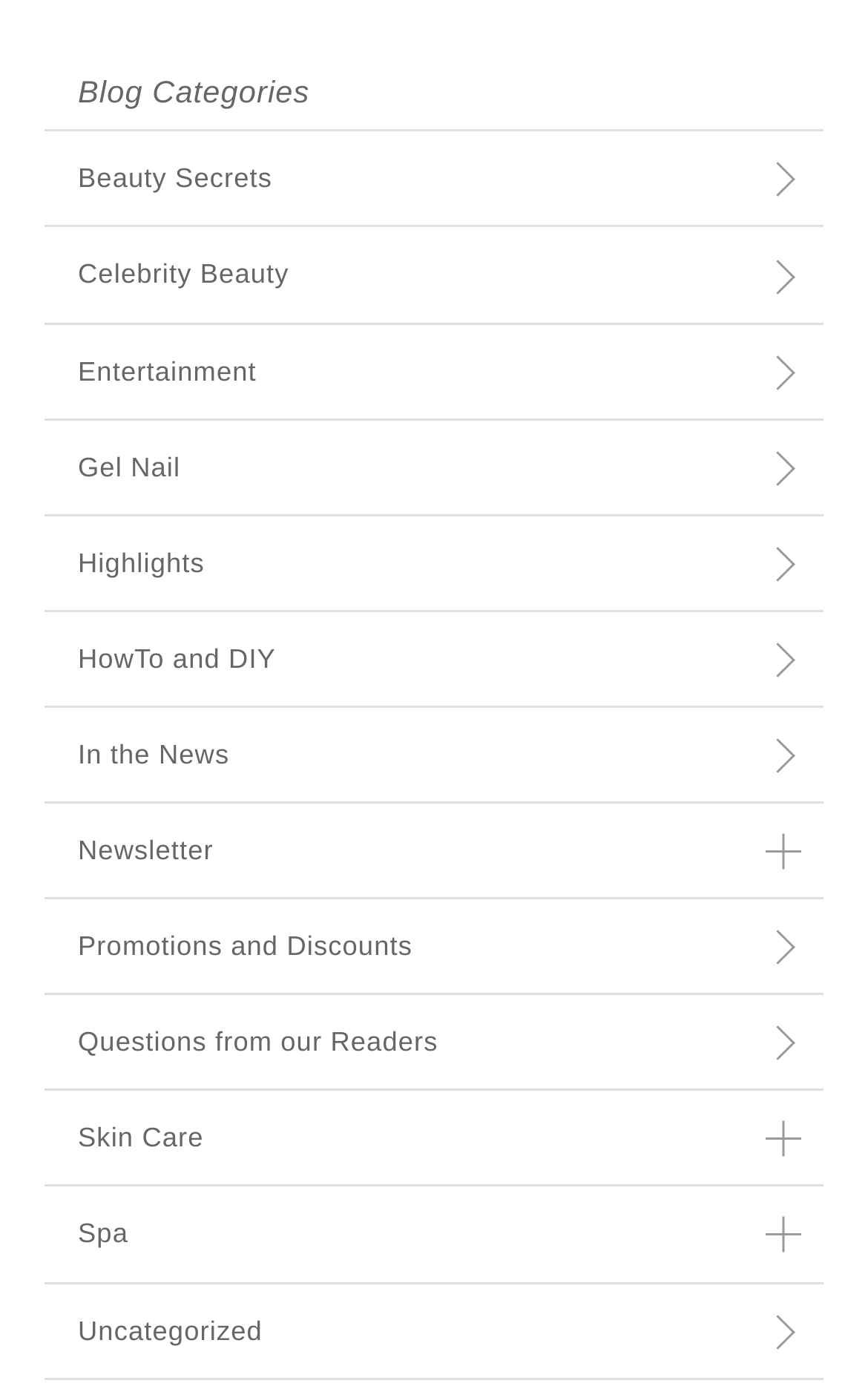Respond with a single word or phrase to the following question: What is the last category listed on this webpage?

Uncategorized